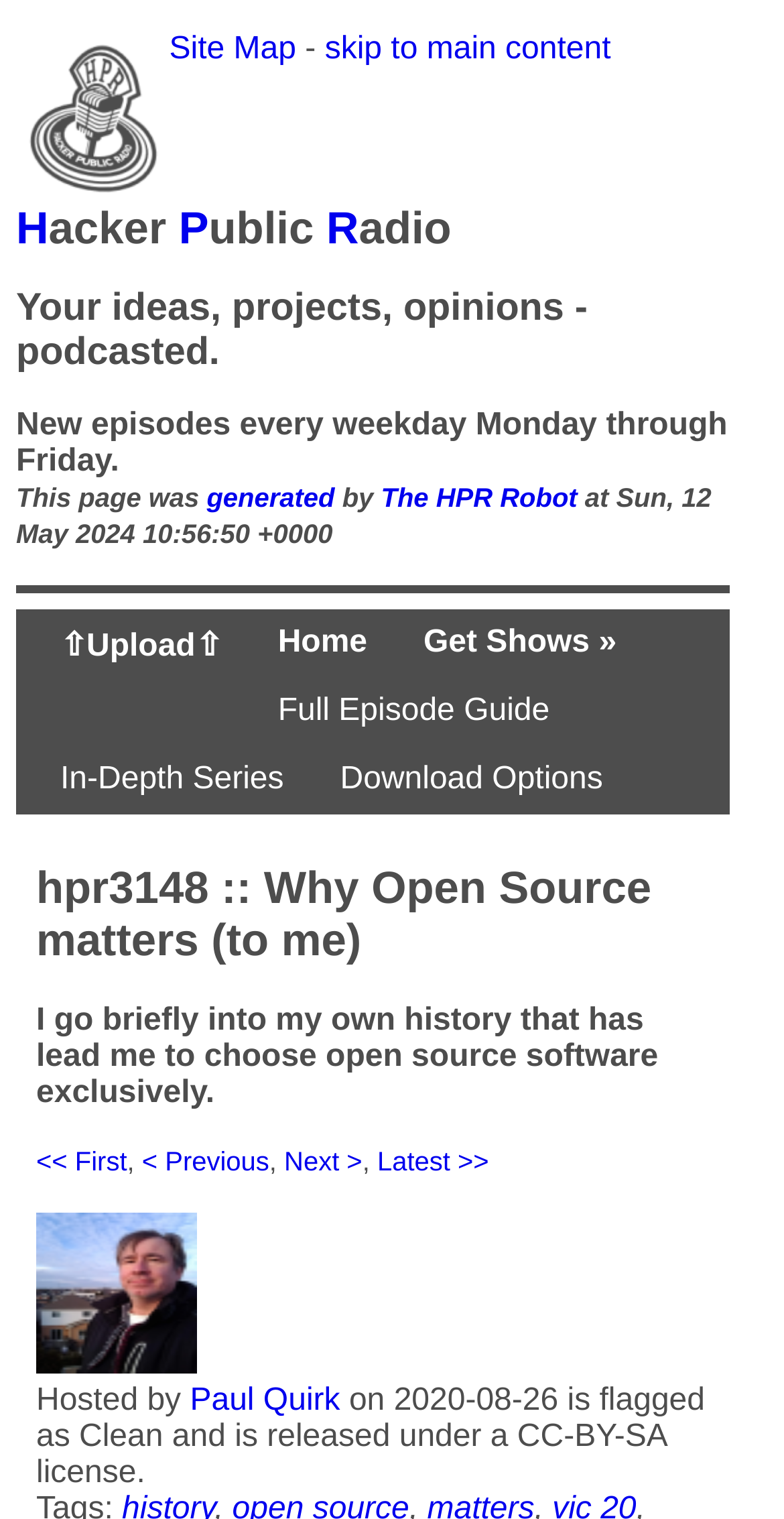Please find the bounding box coordinates of the clickable region needed to complete the following instruction: "Scroll to top". The bounding box coordinates must consist of four float numbers between 0 and 1, i.e., [left, top, right, bottom].

None